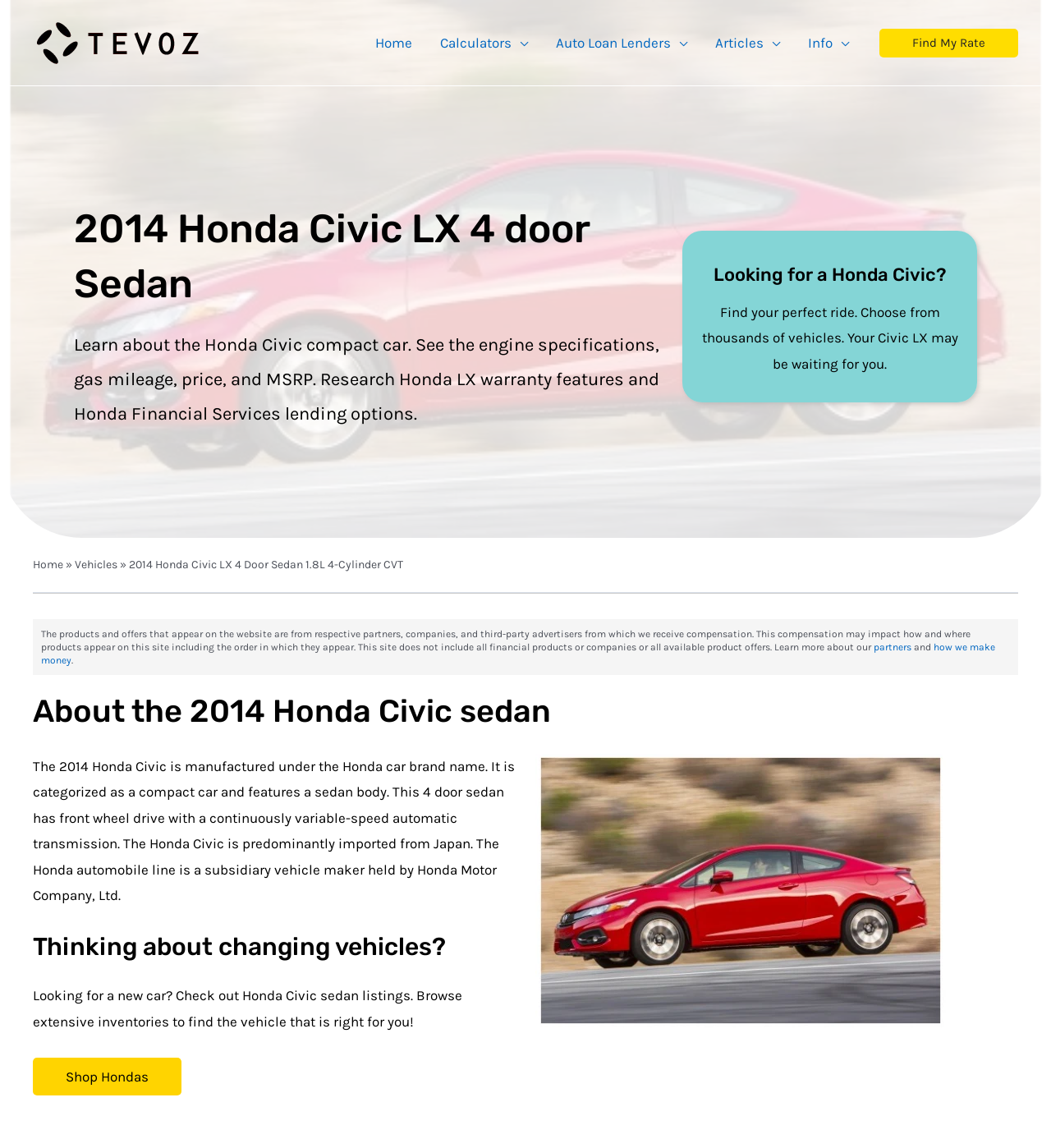What is the transmission type of the 2014 Honda Civic?
Please provide a comprehensive answer to the question based on the webpage screenshot.

I found the answer by reading the text 'This 4 door sedan has front wheel drive with a continuously variable-speed automatic transmission.' which specifies the transmission type of the 2014 Honda Civic.